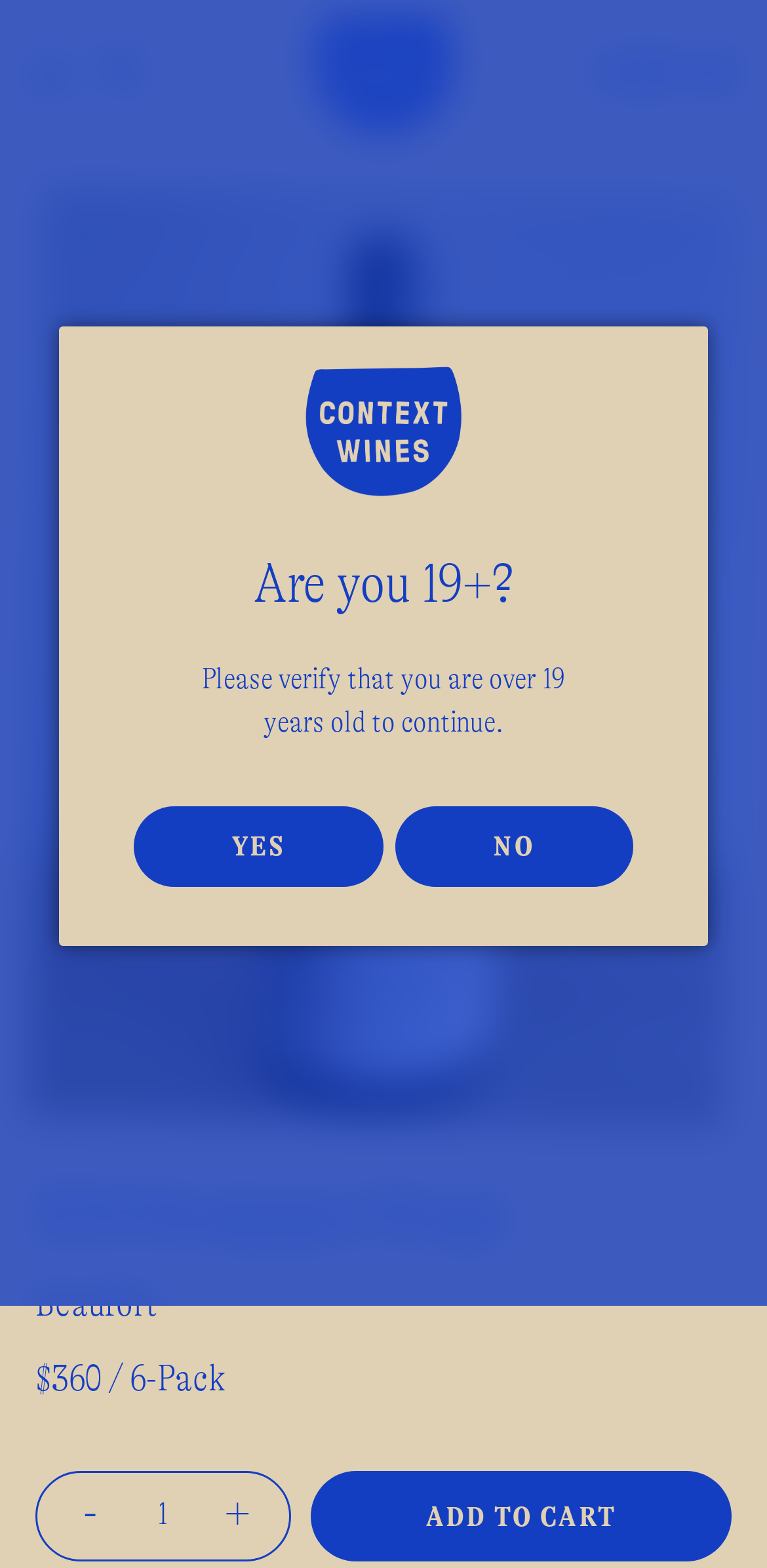Carefully examine the image and provide an in-depth answer to the question: What is the minimum age requirement to access this website?

I found the answer by looking at the heading element with the text 'Are you 19+?' and the corresponding StaticText element with the text 'Please verify that you are over 19 years old to continue.', which suggests that the minimum age requirement to access this website is 19.